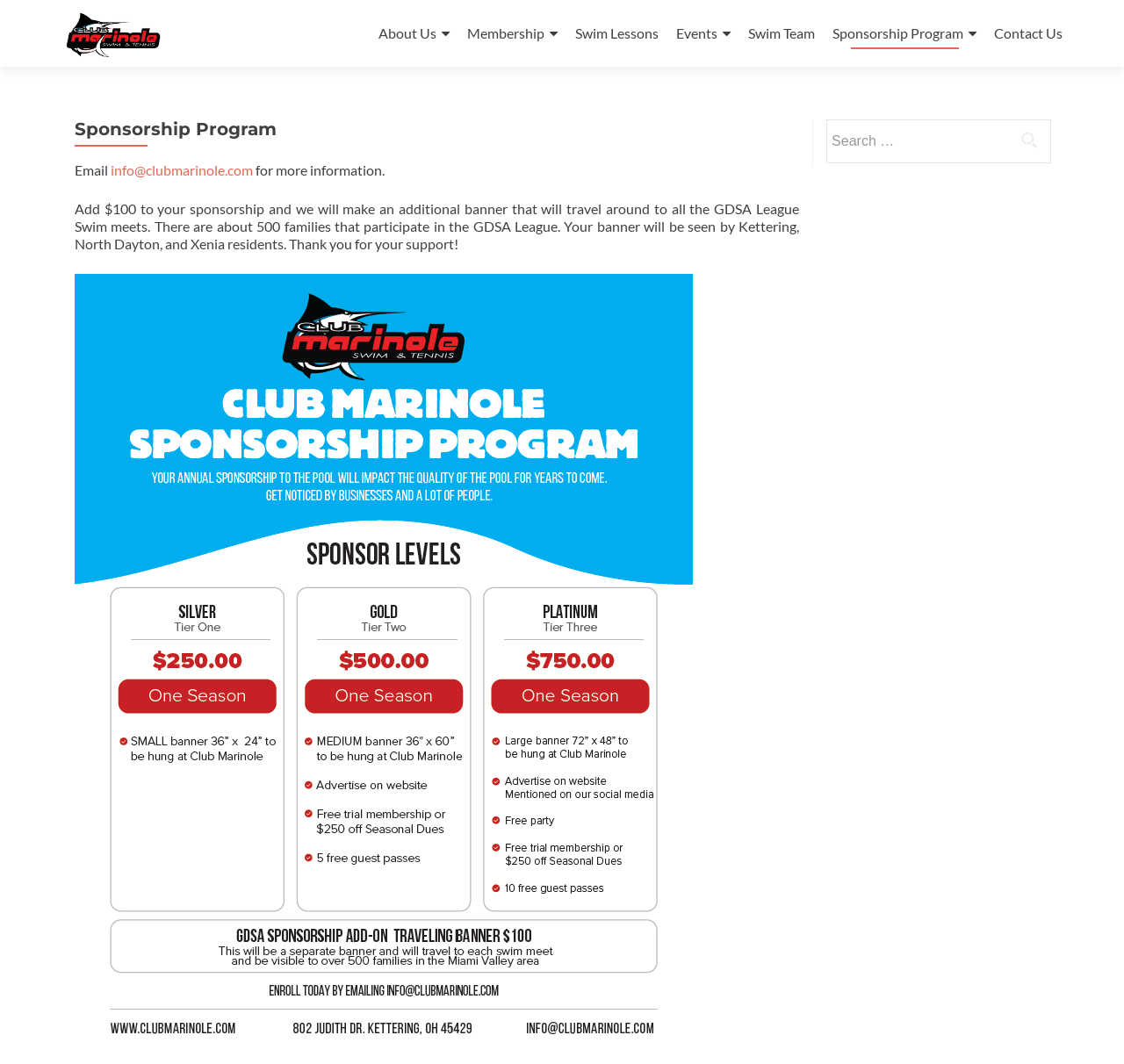Use one word or a short phrase to answer the question provided: 
What is the benefit of adding $100 to a sponsorship?

An additional banner at GDSA League Swim meets